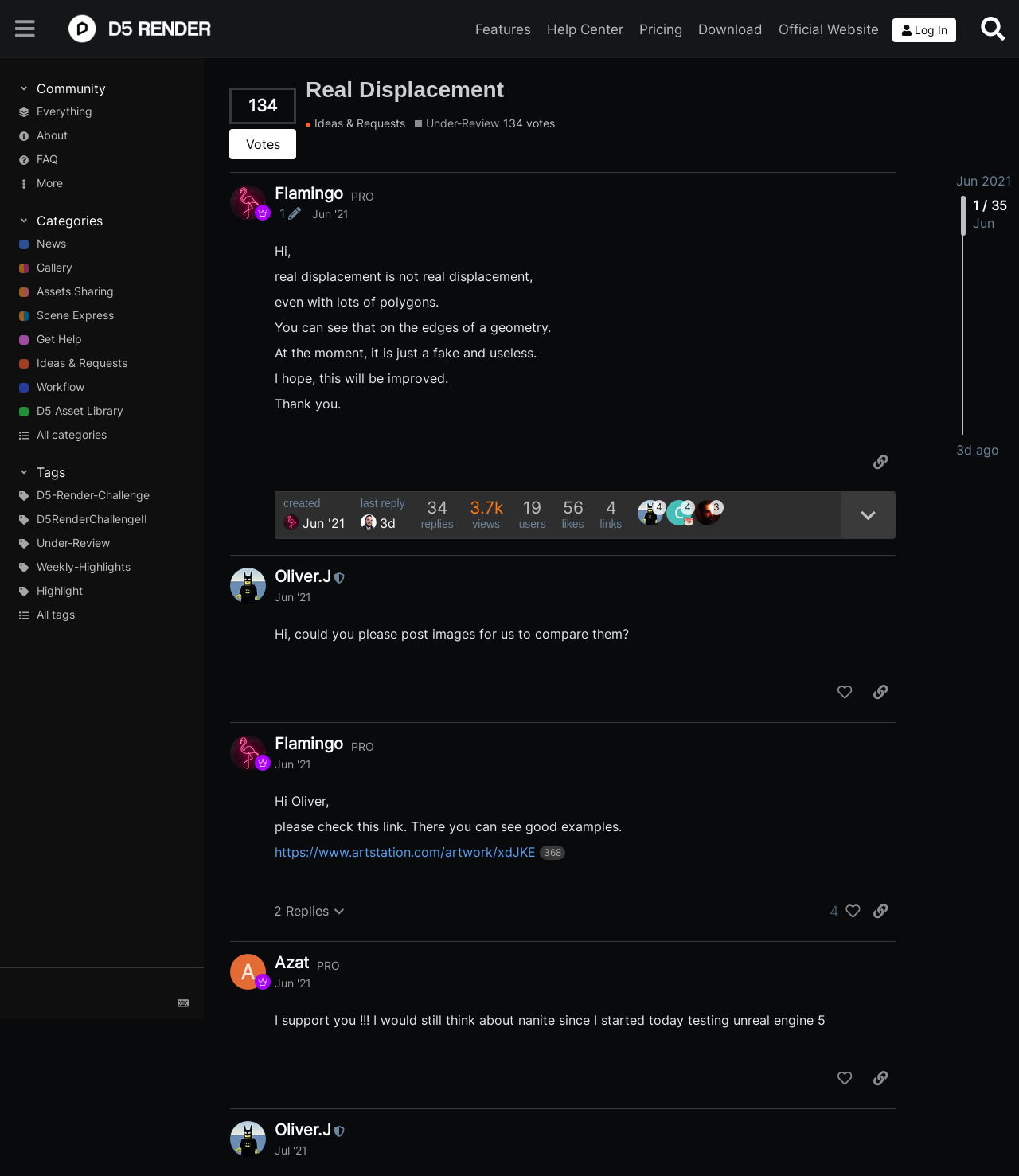From the details in the image, provide a thorough response to the question: What is the date of the post?

I found the answer by looking at the text below the post heading, which says 'Jun 2021'.